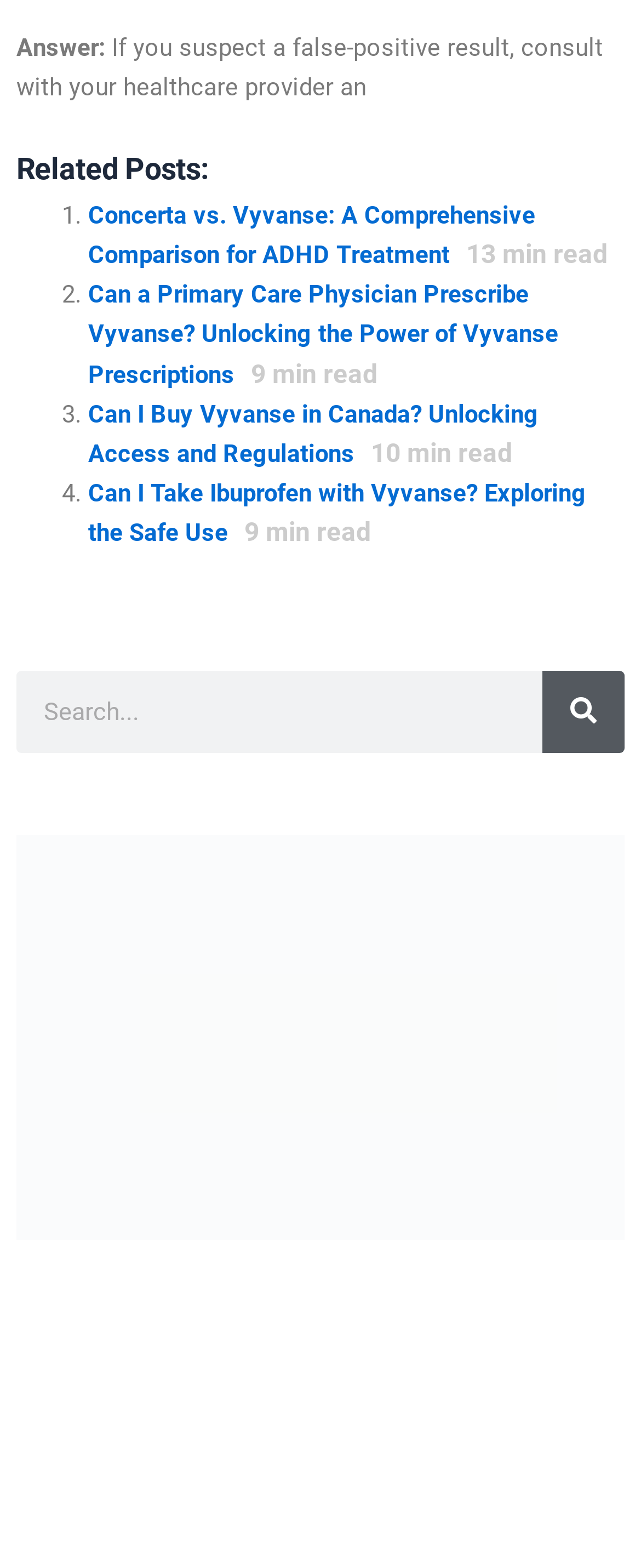Is there a search function on the webpage?
Use the information from the screenshot to give a comprehensive response to the question.

I found a search box with a 'Search' button, which indicates that there is a search function on the webpage.